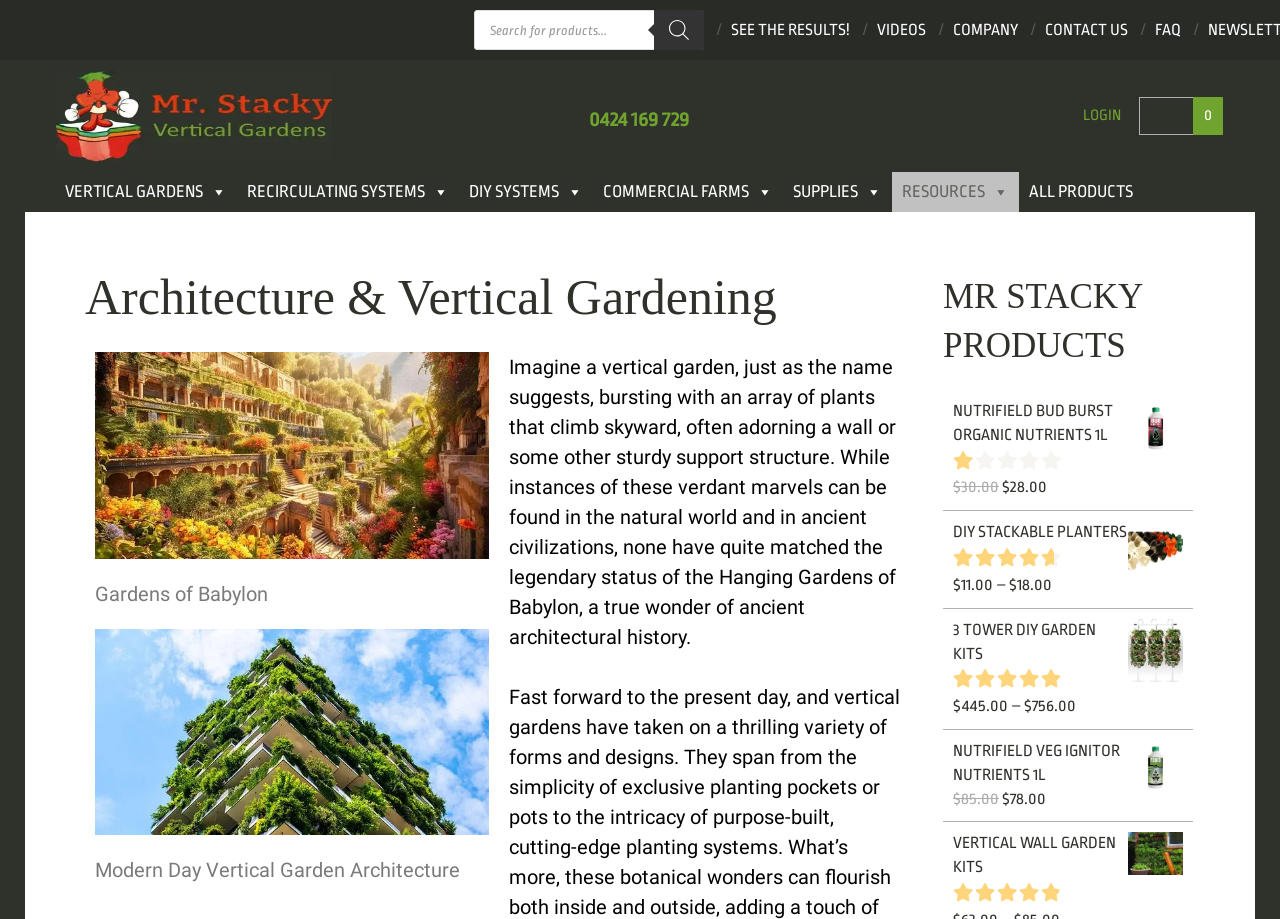Please determine the bounding box coordinates of the section I need to click to accomplish this instruction: "Search for something".

[0.37, 0.011, 0.55, 0.054]